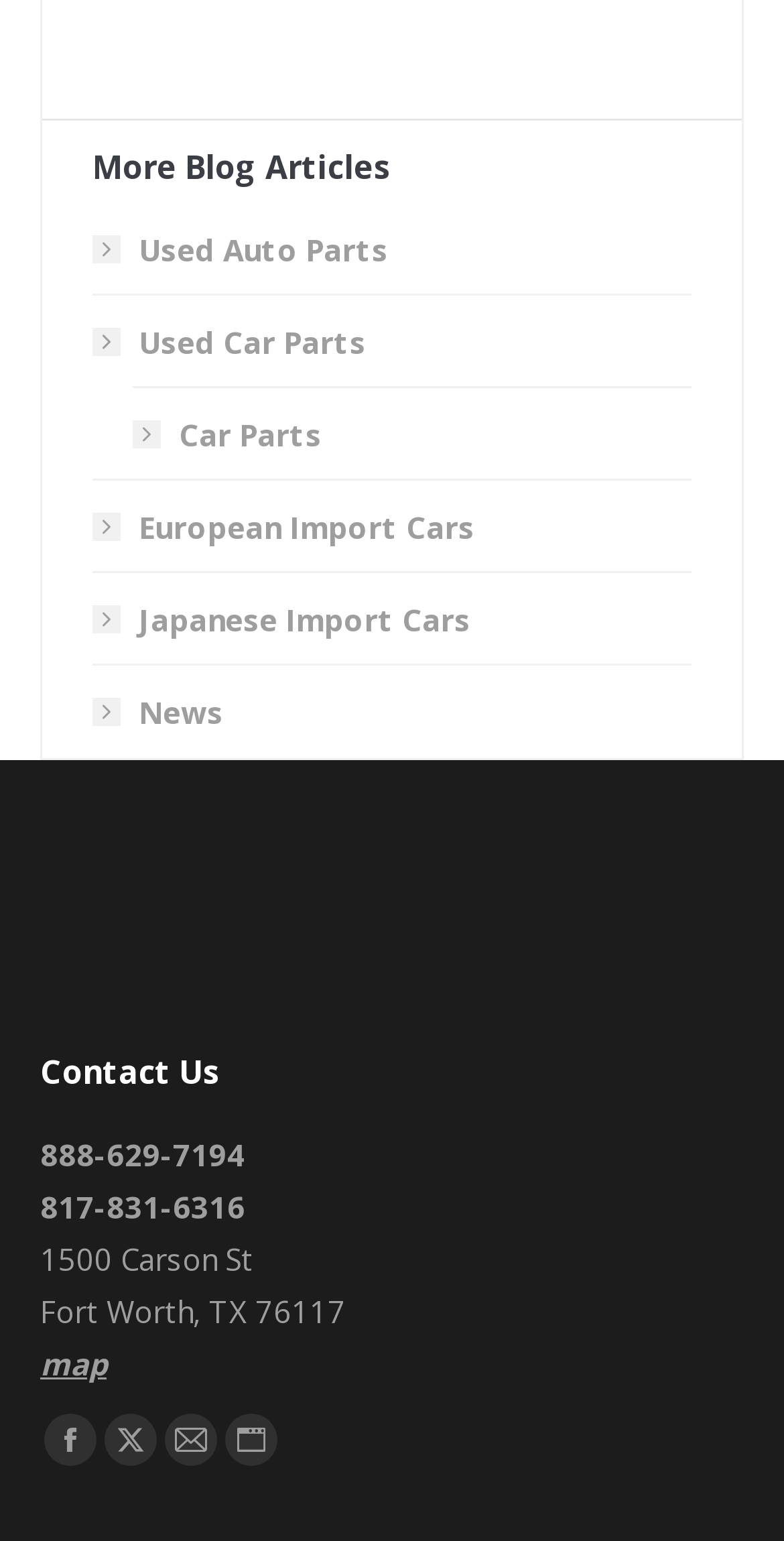Find the bounding box coordinates of the element I should click to carry out the following instruction: "go to Car Parts page".

[0.169, 0.265, 0.41, 0.299]